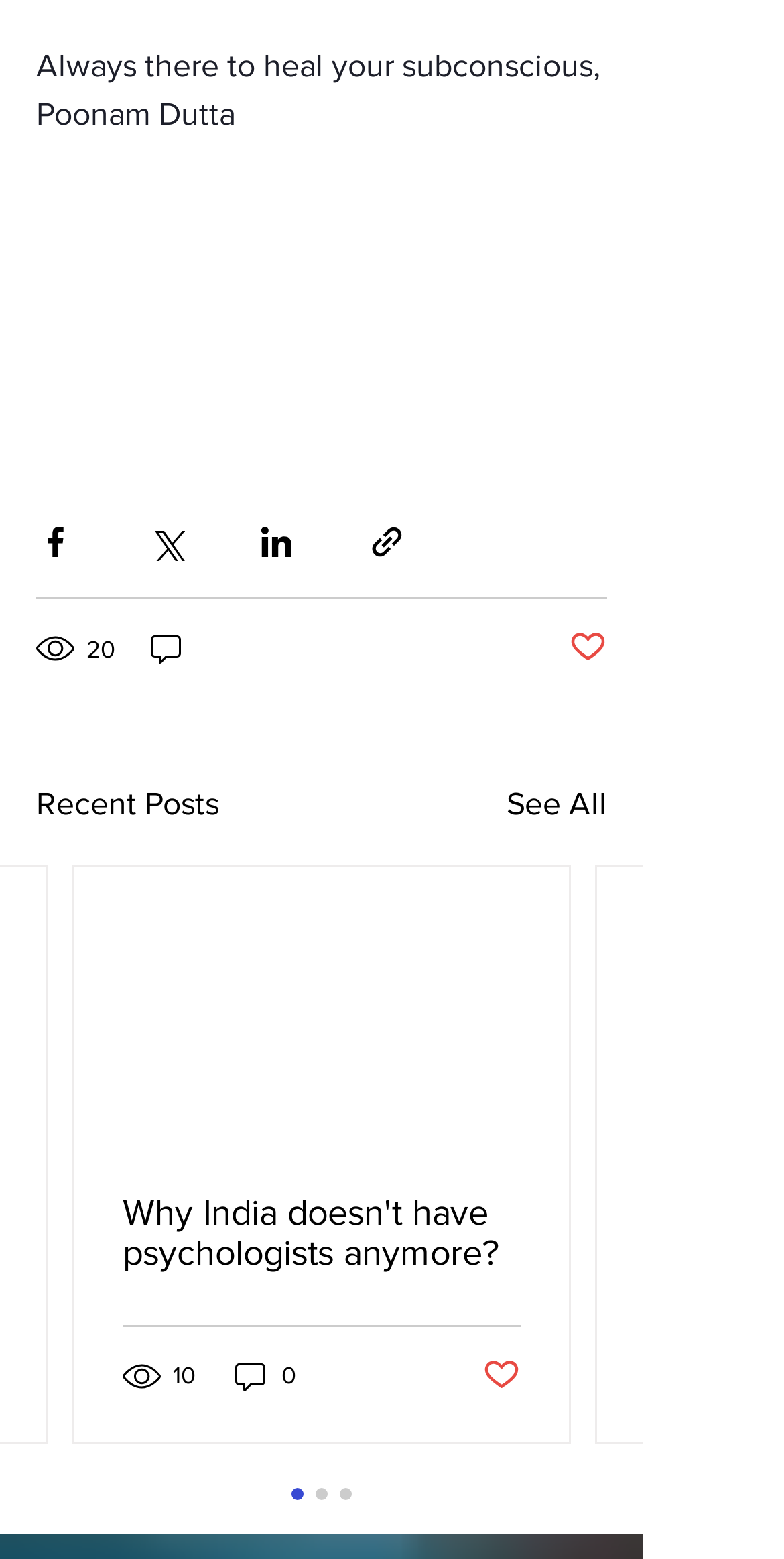What is the purpose of the buttons with social media icons?
Please provide a detailed and comprehensive answer to the question.

The buttons with social media icons, such as Facebook, Twitter, and LinkedIn, are used to share the content of the webpage on those platforms.